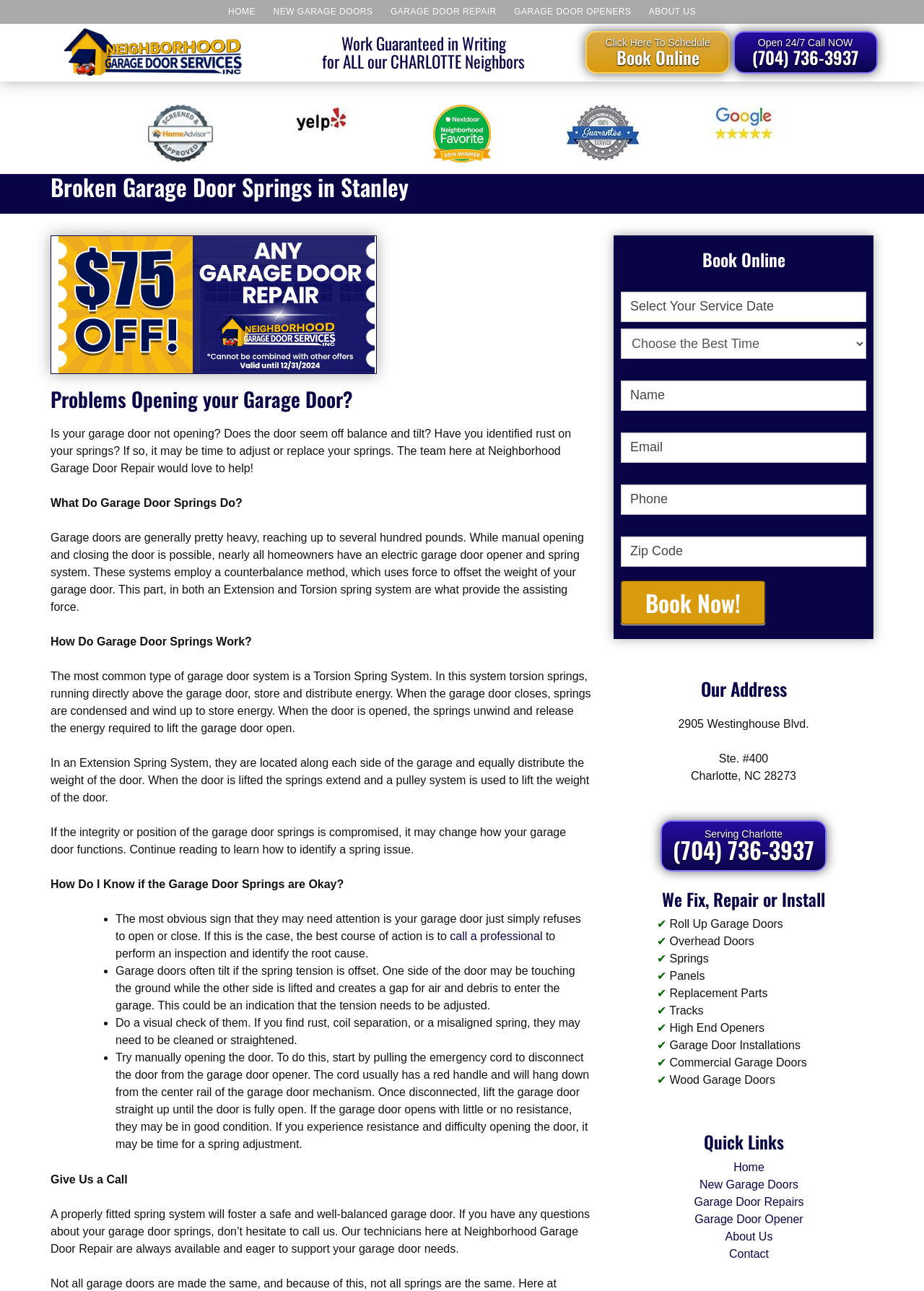Please identify the bounding box coordinates of the element that needs to be clicked to perform the following instruction: "Book Now!".

[0.672, 0.449, 0.828, 0.484]